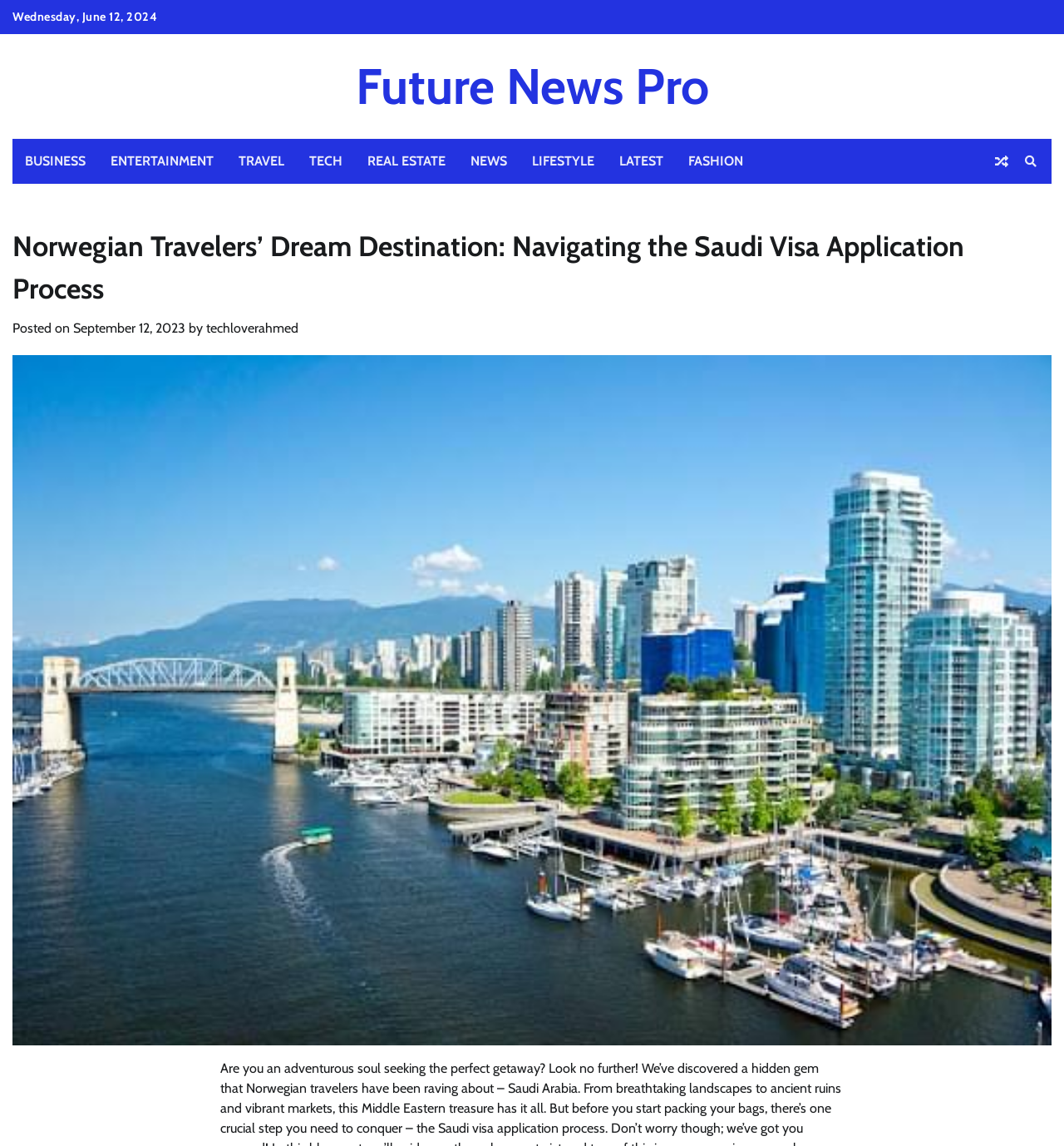Refer to the image and offer a detailed explanation in response to the question: What is the current day of the week?

I found the current day of the week by looking at the text 'Wednesday, June 12, 2024' at the top of the page.